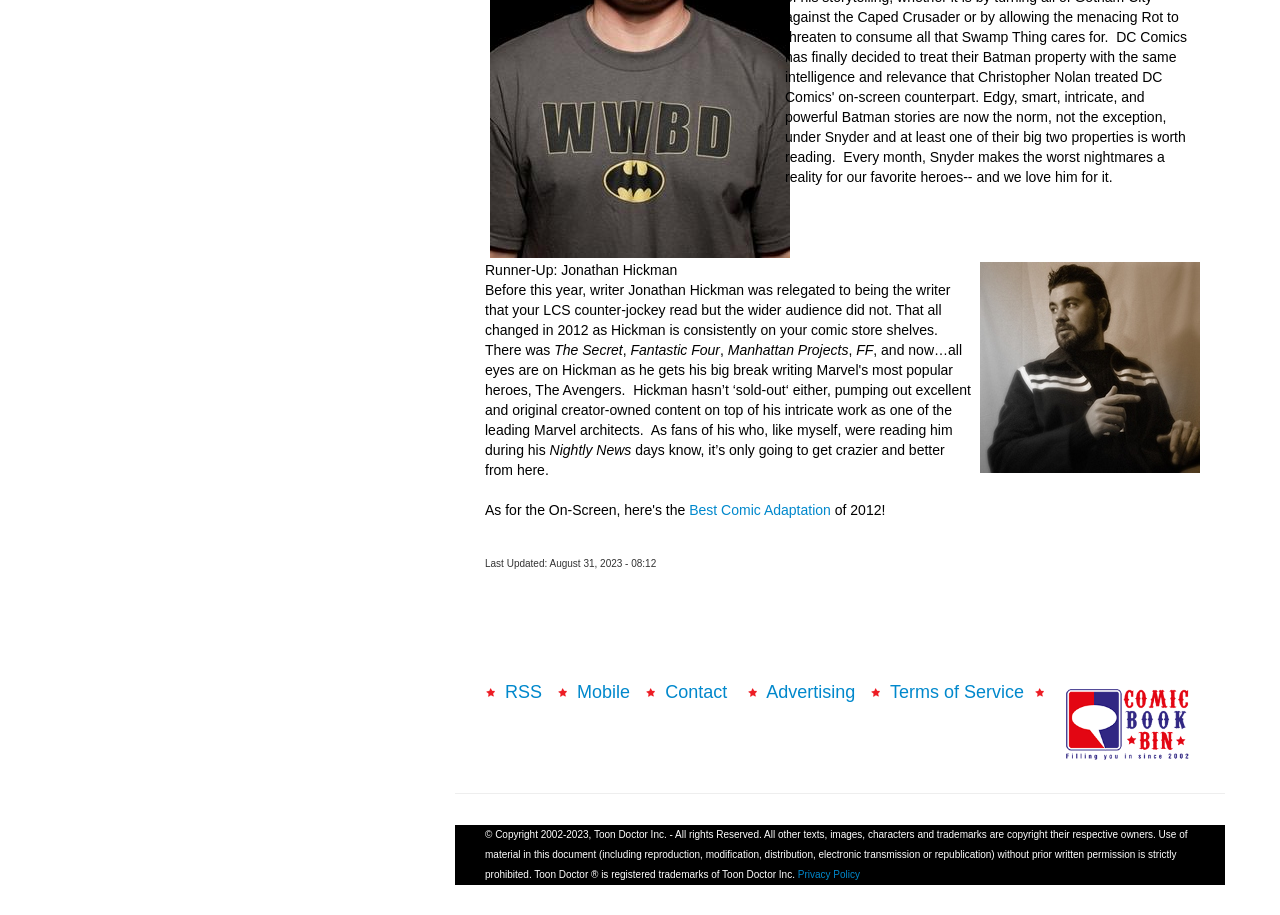Locate the bounding box coordinates for the element described below: "Privacy Policy". The coordinates must be four float values between 0 and 1, formatted as [left, top, right, bottom].

[0.623, 0.95, 0.672, 0.962]